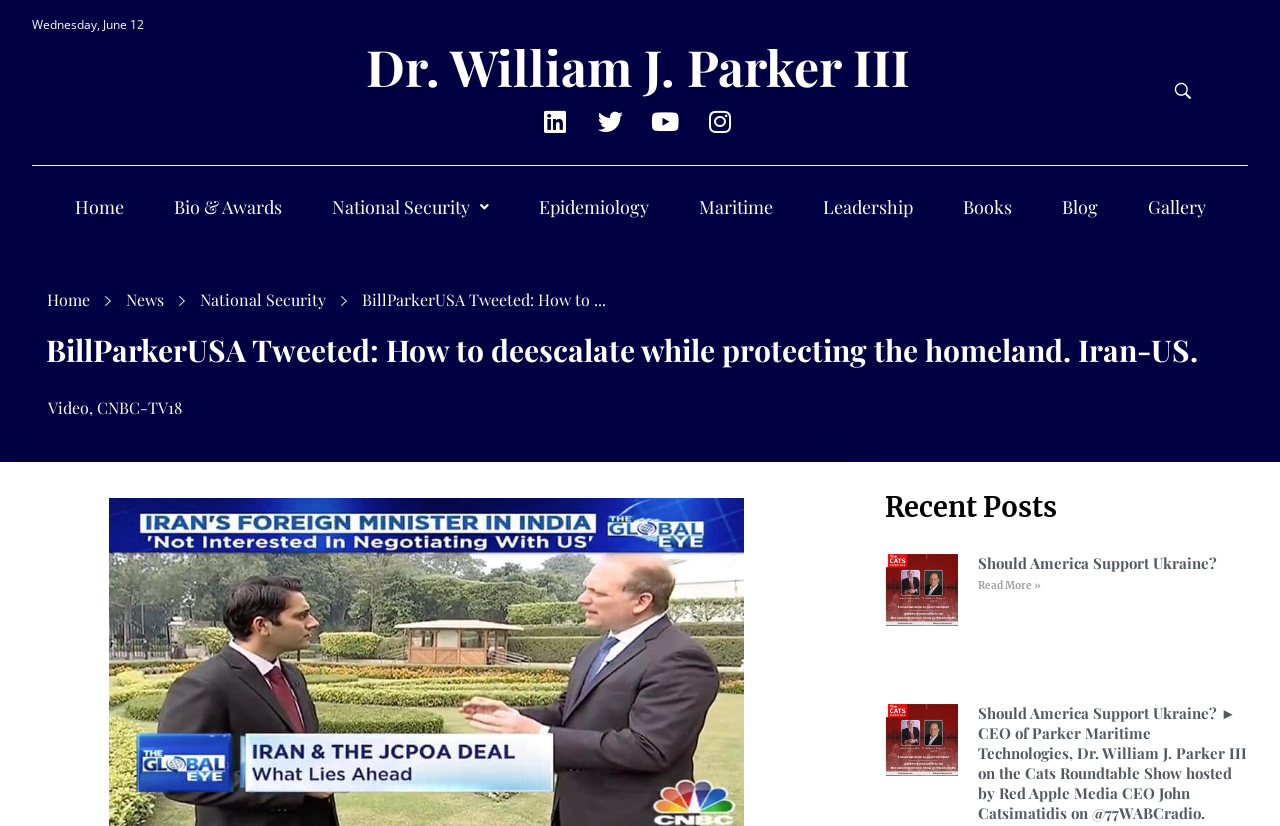Find the bounding box coordinates of the clickable region needed to perform the following instruction: "Click on the Home button". The coordinates should be provided as four float numbers between 0 and 1, i.e., [left, top, right, bottom].

[0.05, 0.201, 0.104, 0.3]